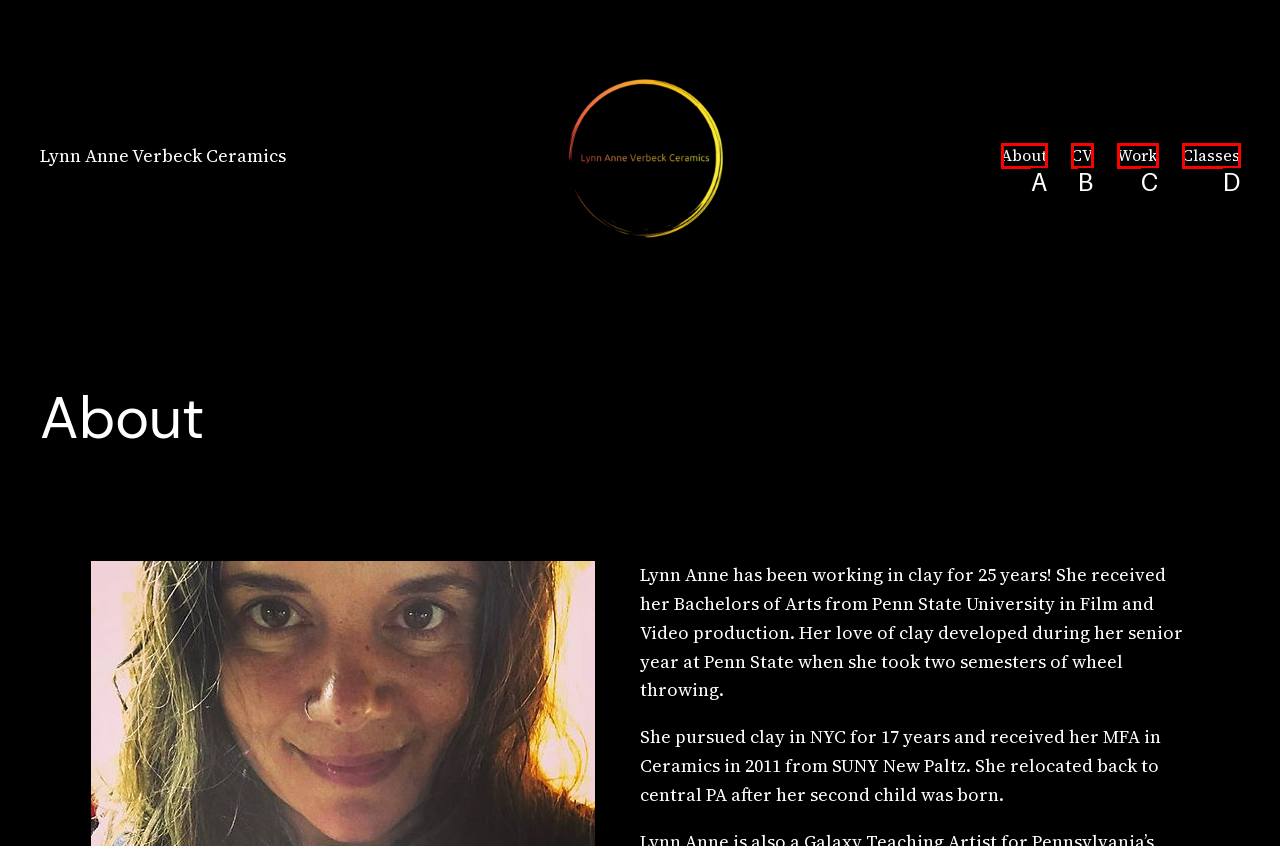From the given choices, indicate the option that best matches: About
State the letter of the chosen option directly.

A